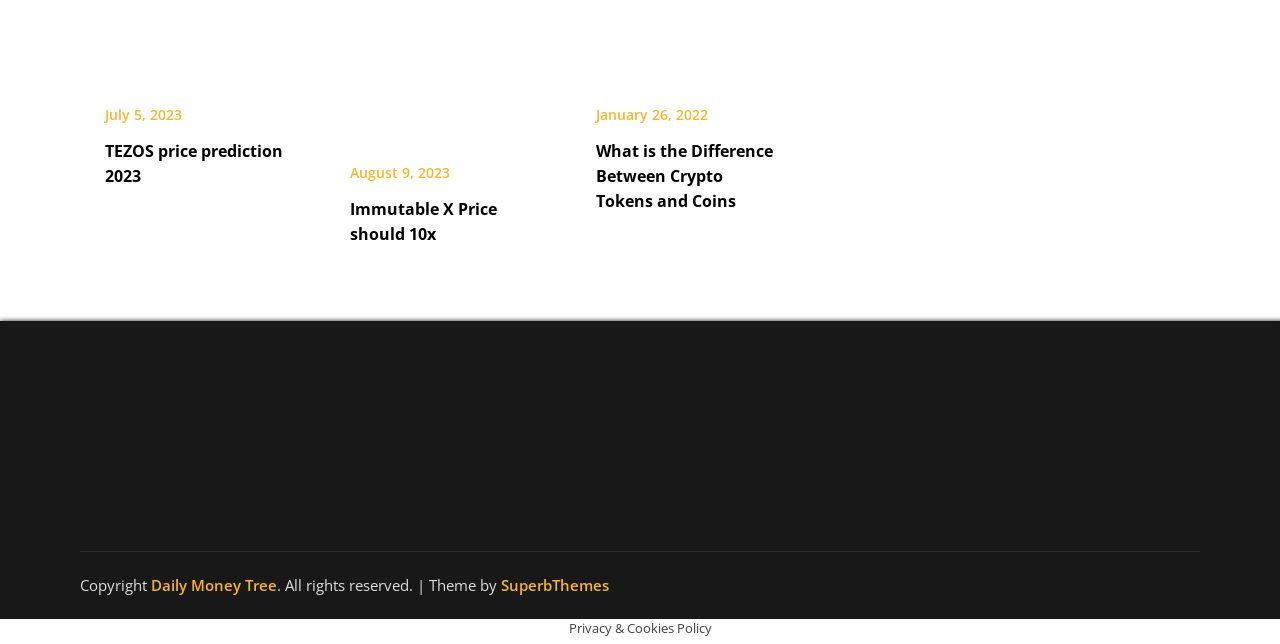For the element described, predict the bounding box coordinates as (top-left x, top-left y, bottom-right x, bottom-right y). All values should be between 0 and 1. Element description: cryptocurrency

[0.234, 0.035, 0.325, 0.096]